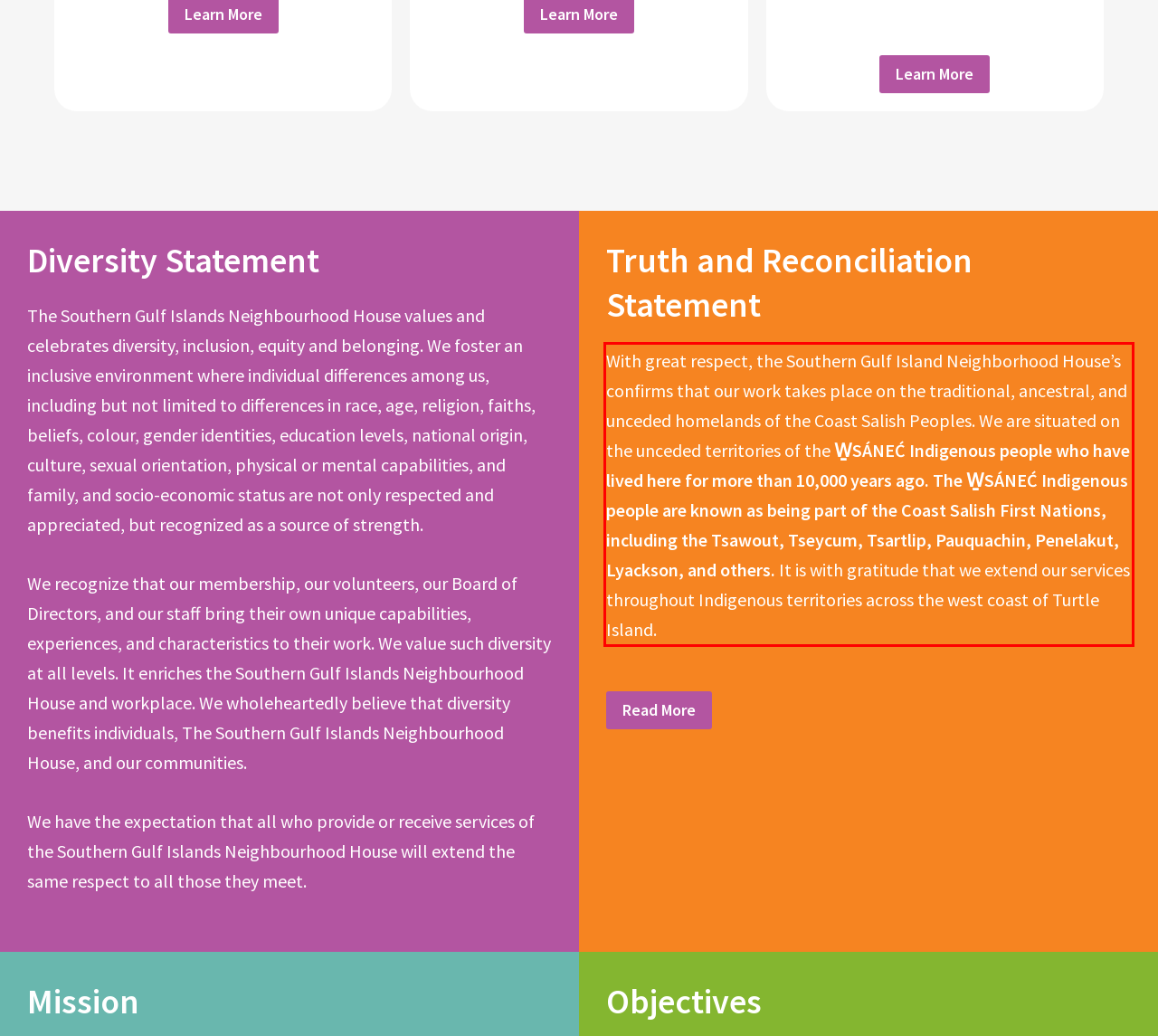Given the screenshot of a webpage, identify the red rectangle bounding box and recognize the text content inside it, generating the extracted text.

With great respect, the Southern Gulf Island Neighborhood House’s confirms that our work takes place on the traditional, ancestral, and unceded homelands of the Coast Salish Peoples. We are situated on the unceded territories of the W̱SÁNEĆ Indigenous people who have lived here for more than 10,000 years ago. The W̱SÁNEĆ Indigenous people are known as being part of the Coast Salish First Nations, including the Tsawout, Tseycum, Tsartlip, Pauquachin, Penelakut, Lyackson, and others. It is with gratitude that we extend our services throughout Indigenous territories across the west coast of Turtle Island.